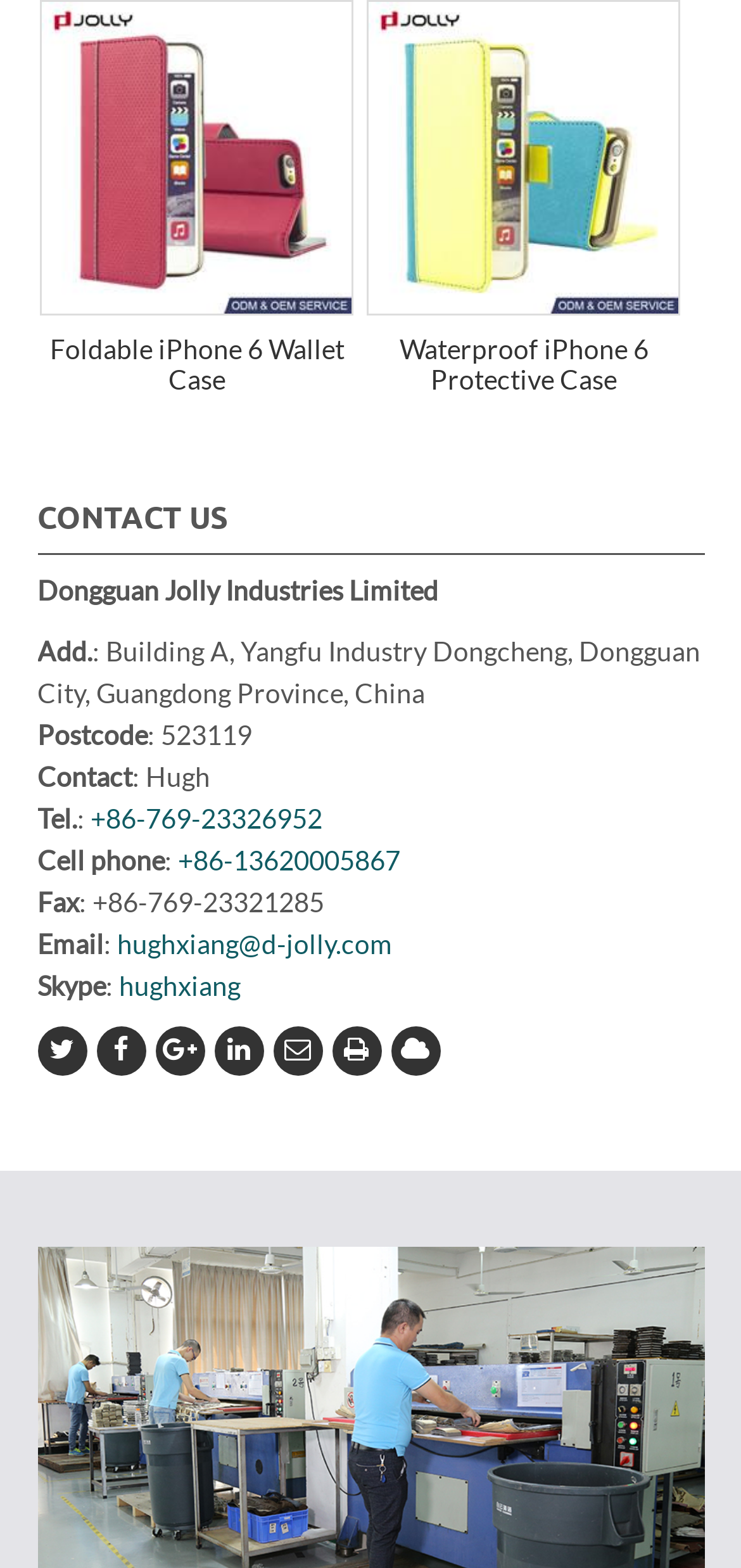Please locate the clickable area by providing the bounding box coordinates to follow this instruction: "View Foldable iPhone 6 Wallet Case".

[0.054, 0.088, 0.478, 0.109]